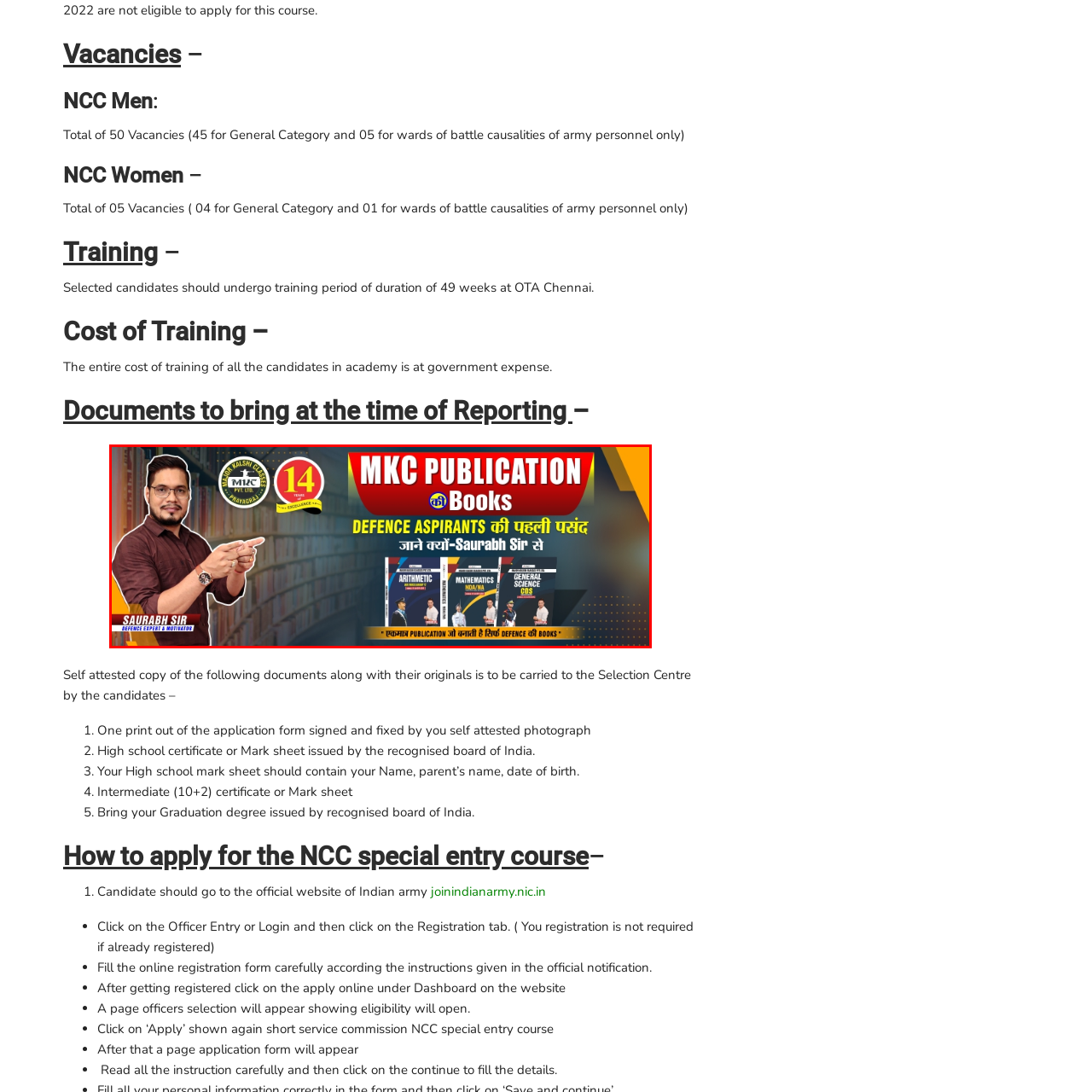Examine the image within the red border, What is the background of the image? 
Please provide a one-word or one-phrase answer.

Shelves filled with books